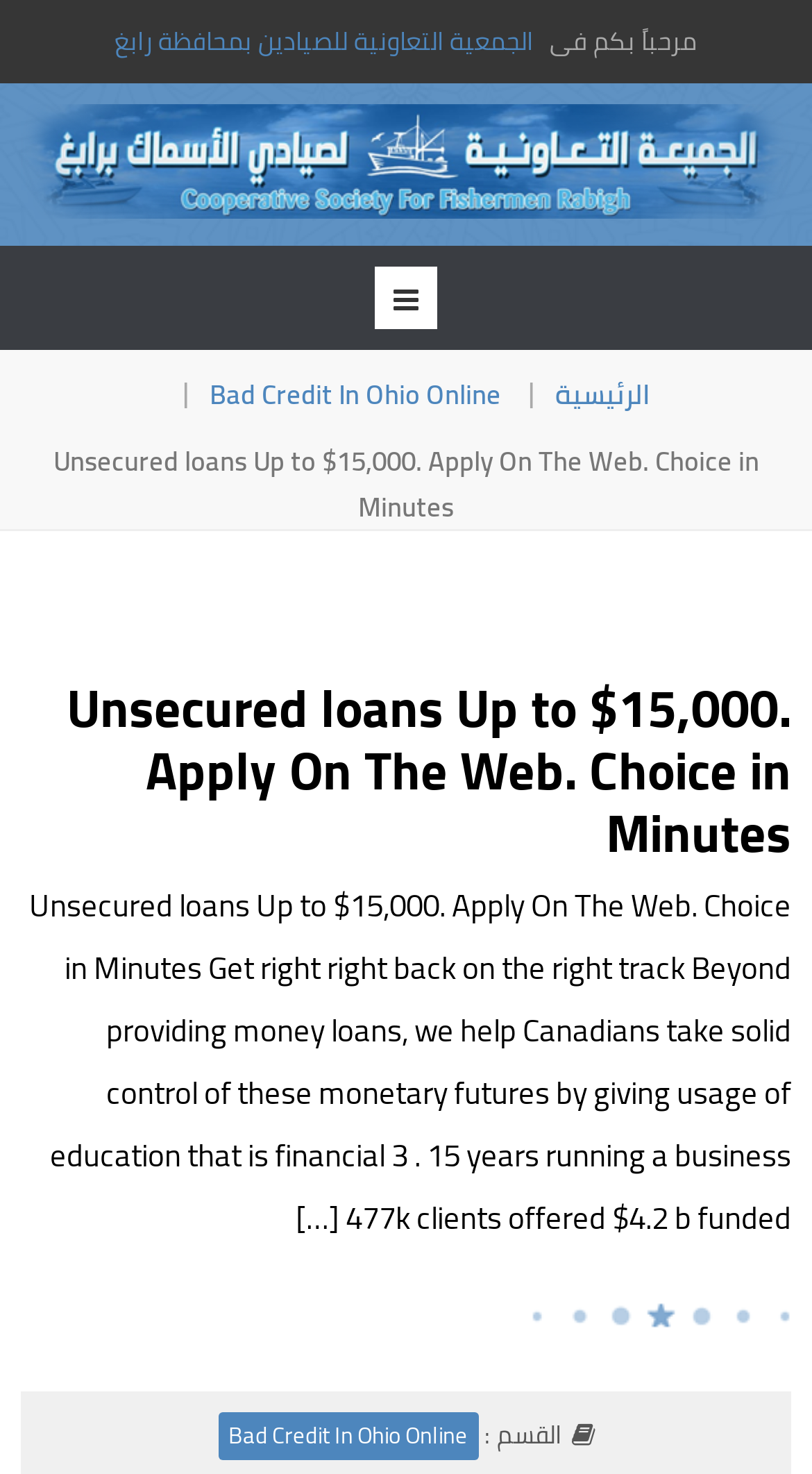Answer the question below using just one word or a short phrase: 
What is the main topic of this webpage?

Unsecured loans